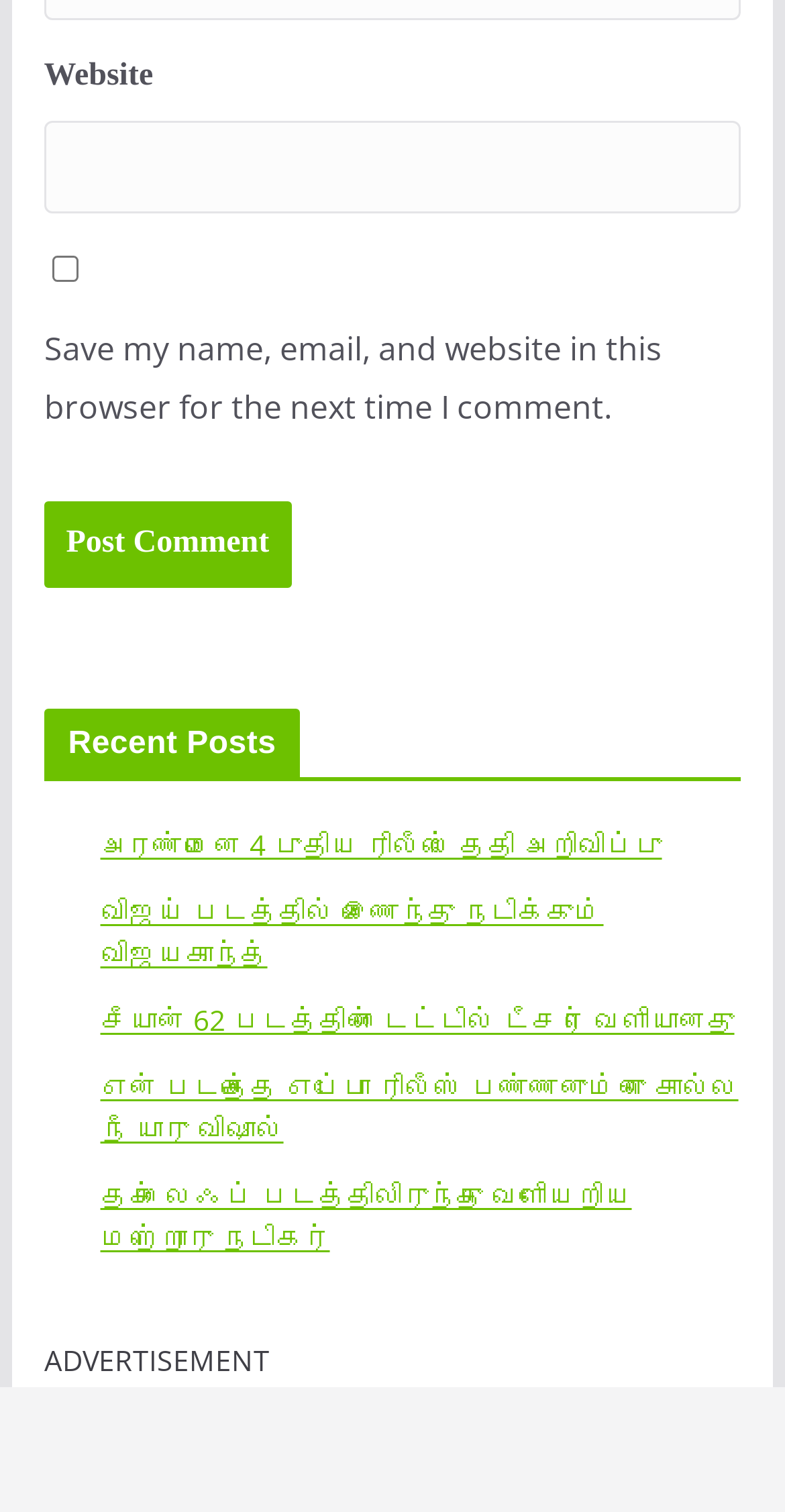Can you show the bounding box coordinates of the region to click on to complete the task described in the instruction: "Read recent post அரண்மனை 4 புதிய ரிலீஸ் தேதி அறிவிப்பு"?

[0.128, 0.547, 0.843, 0.572]